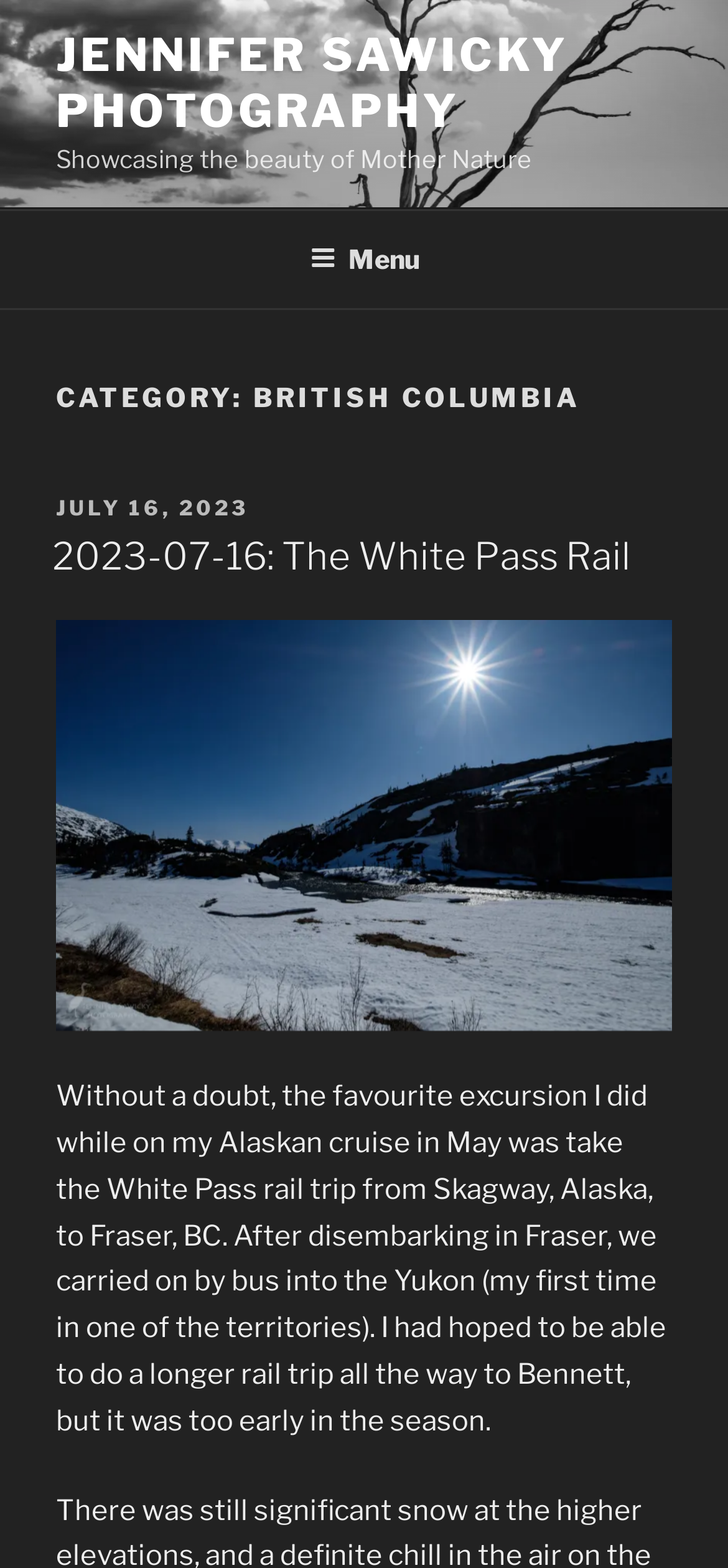Give a concise answer of one word or phrase to the question: 
What is the category of the posts?

British Columbia